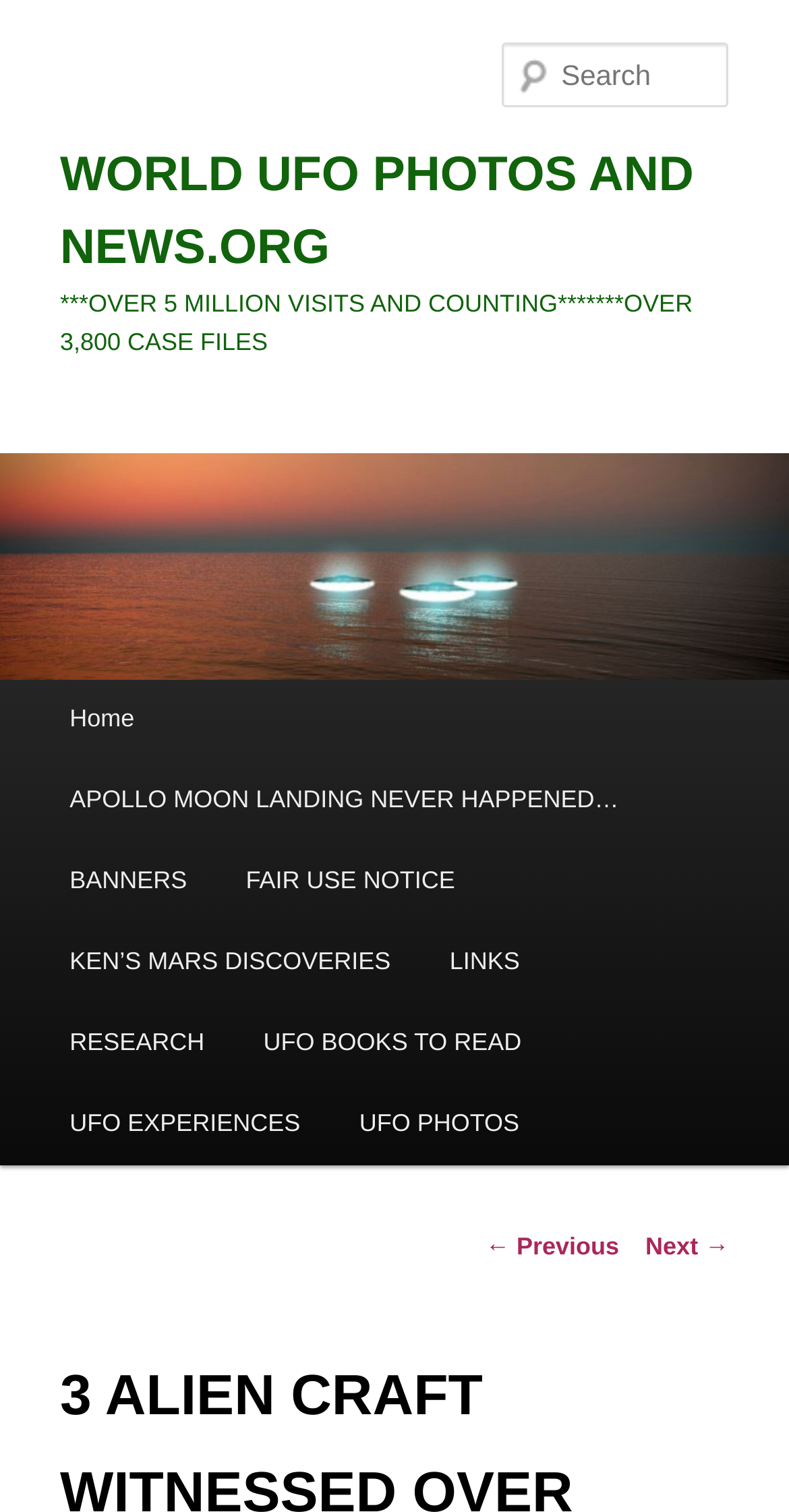Provide an in-depth caption for the elements present on the webpage.

The webpage is about UFO sightings and news, with a focus on a specific incident of 3 alien craft witnessed over Oxfordshire, England. At the top of the page, there is a heading that reads "WORLD UFO PHOTOS AND NEWS.ORG" with a link to the same website. Below this, there is another heading that boasts of over 5 million visits and 3,800 case files.

On the top-left corner, there is a link to the website's homepage, accompanied by an image of the website's logo. A search bar is located on the top-right corner, allowing users to search for specific content.

The main menu is situated below the search bar, with links to various sections of the website, including "Home", "APOLLO MOON LANDING NEVER HAPPENED…", "BANNERS", "FAIR USE NOTICE", and more. These links are arranged horizontally, with the "Home" link on the left and the "UFO PHOTOS" link on the right.

At the bottom of the page, there is a section for post navigation, with links to previous and next pages. The previous link is on the left, and the next link is on the right.